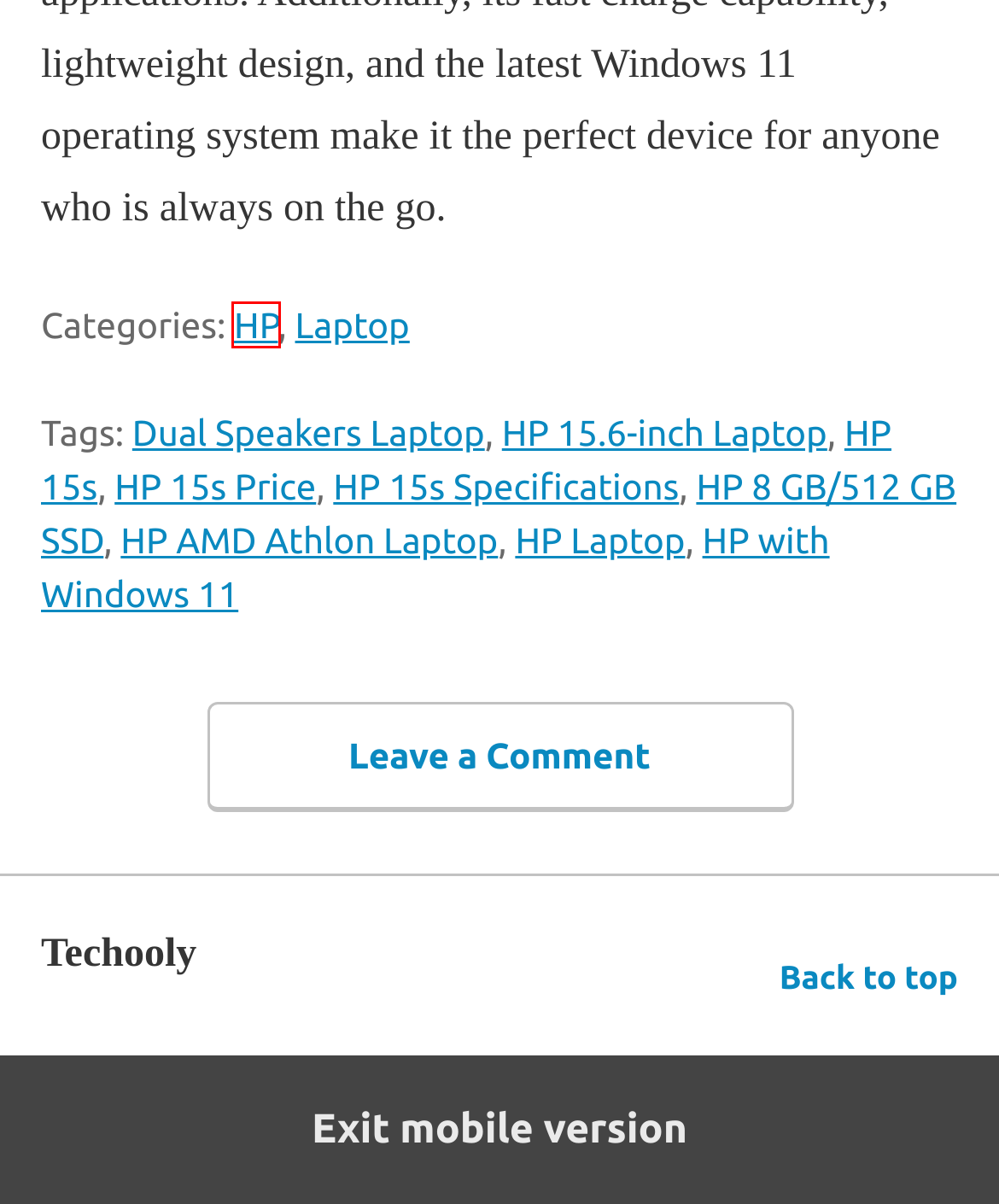You are provided with a screenshot of a webpage where a red rectangle bounding box surrounds an element. Choose the description that best matches the new webpage after clicking the element in the red bounding box. Here are the choices:
A. HP Laptop – Techooly
B. HP – Techooly
C. HP 15s – Techooly
D. Laptop – Techooly
E. HP 15s Price – Techooly
F. HP 8 GB/512 GB SSD – Techooly
G. HP with Windows 11 – Techooly
H. HP AMD Athlon Laptop – Techooly

B